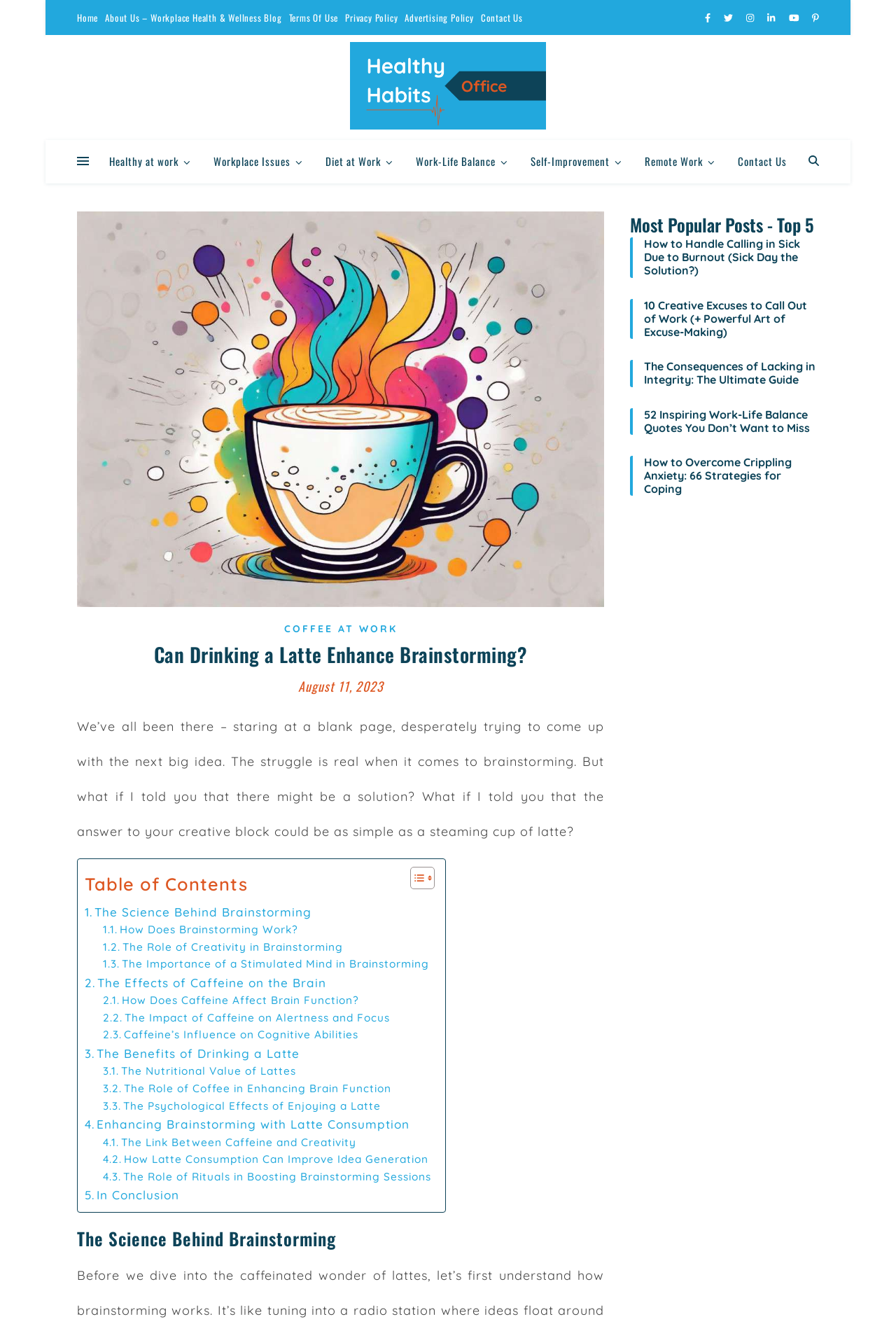How many social media links are available?
Provide a short answer using one word or a brief phrase based on the image.

7